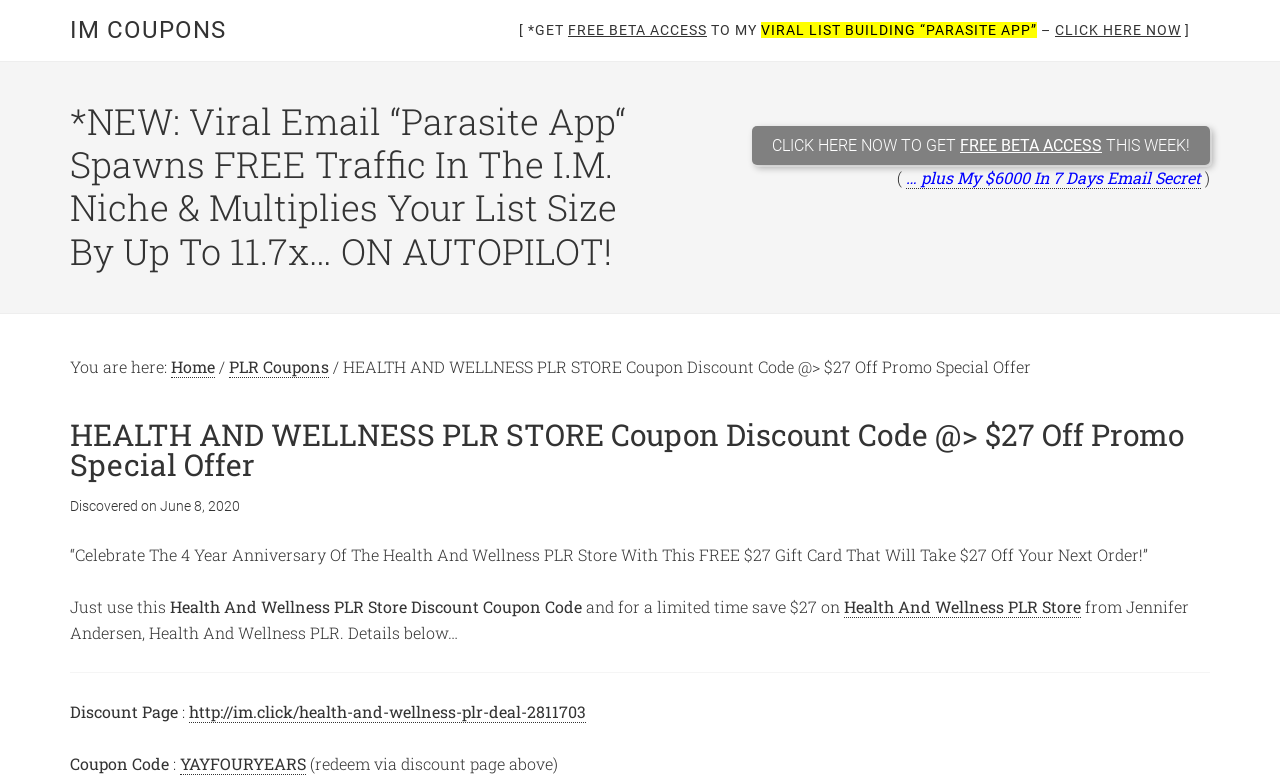What is the coupon code to redeem the discount?
Provide a thorough and detailed answer to the question.

I found the answer by looking at the text content of the webpage, specifically the section that says 'Coupon Code: YAYFOURYEARS (redeem via discount page above)'. This suggests that the coupon code to redeem the discount is 'YAYFOURYEARS'.